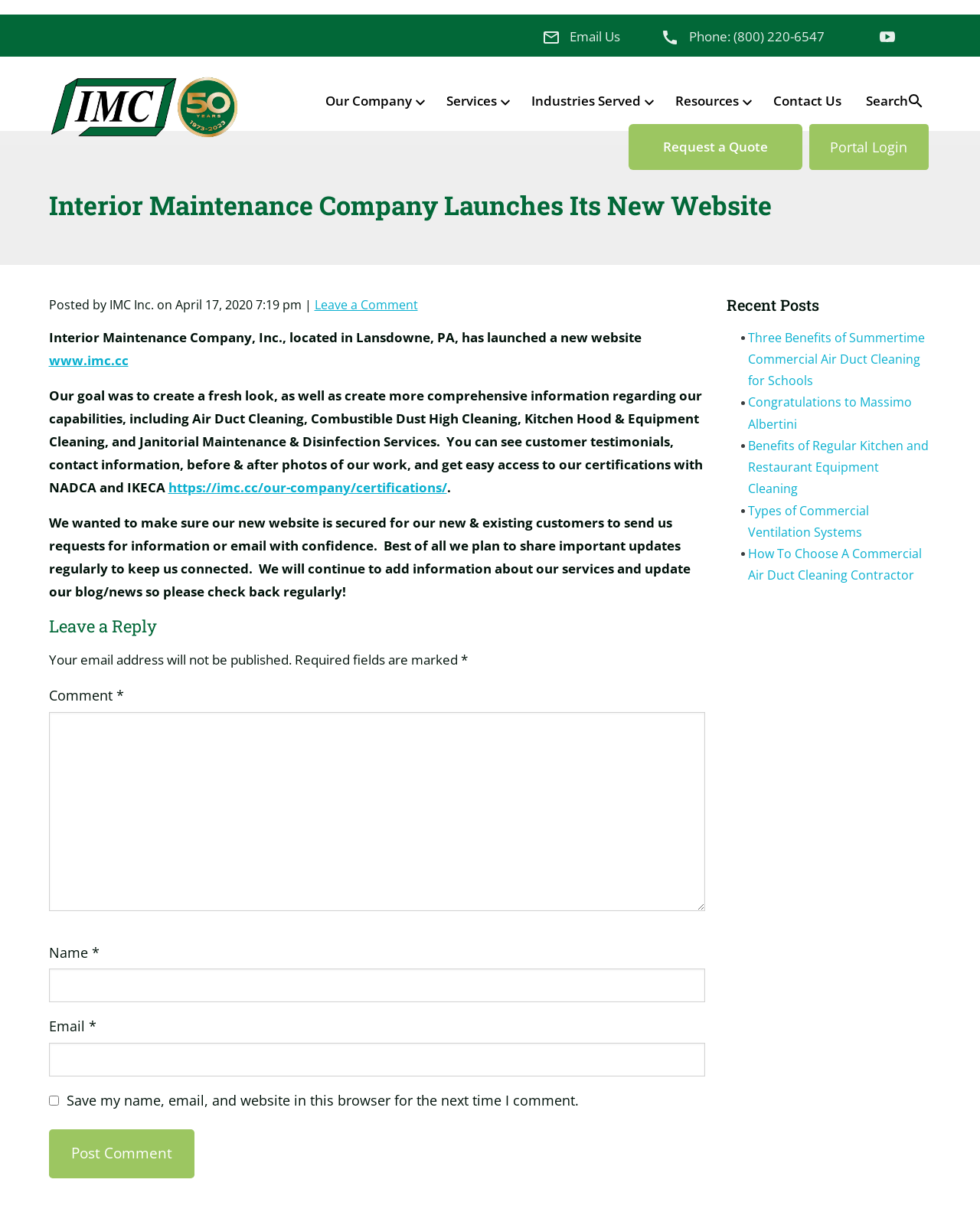Please find the bounding box coordinates of the section that needs to be clicked to achieve this instruction: "Leave a Comment".

[0.321, 0.244, 0.426, 0.258]